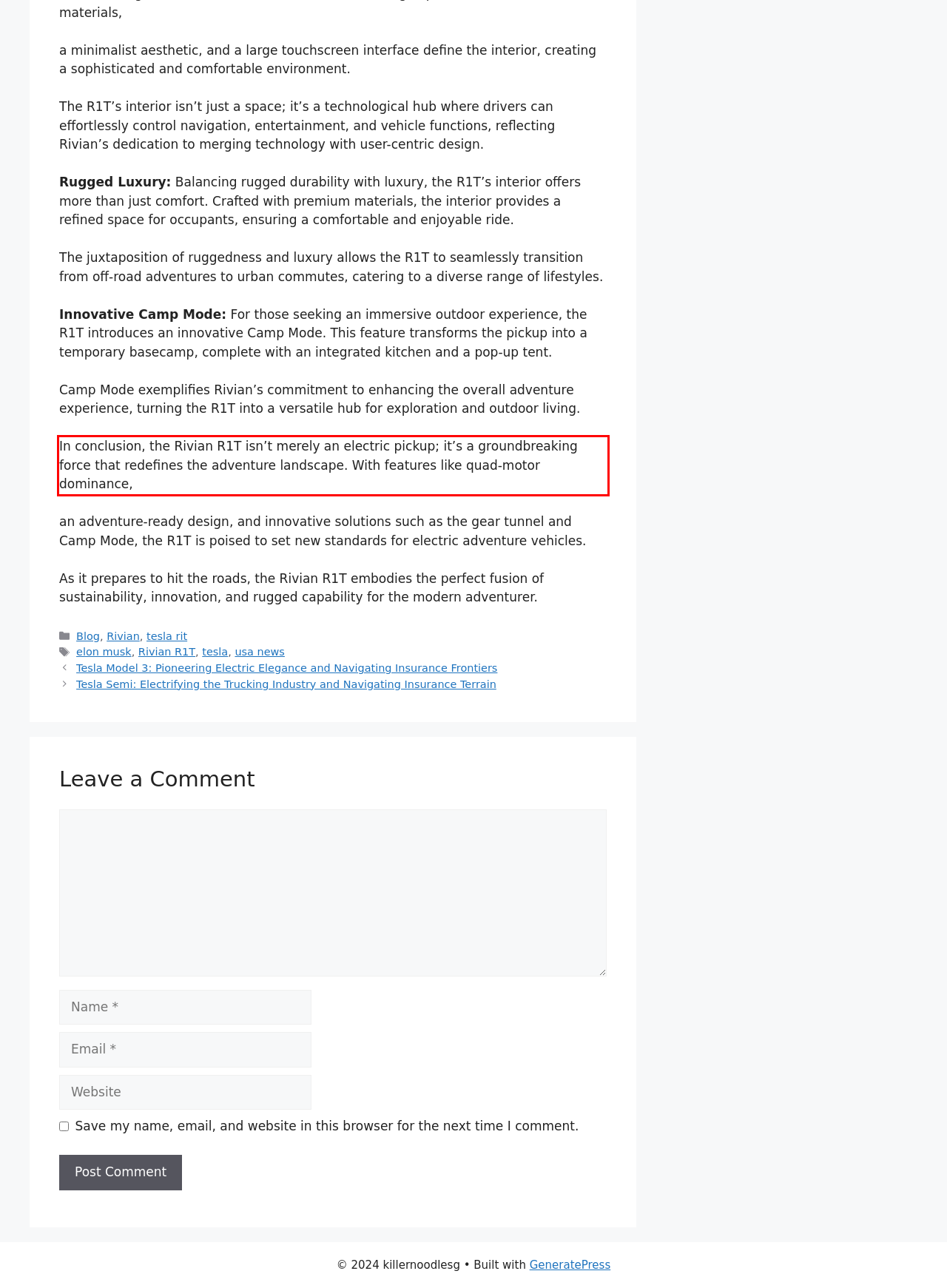Given a screenshot of a webpage with a red bounding box, please identify and retrieve the text inside the red rectangle.

In conclusion, the Rivian R1T isn’t merely an electric pickup; it’s a groundbreaking force that redefines the adventure landscape. With features like quad-motor dominance,